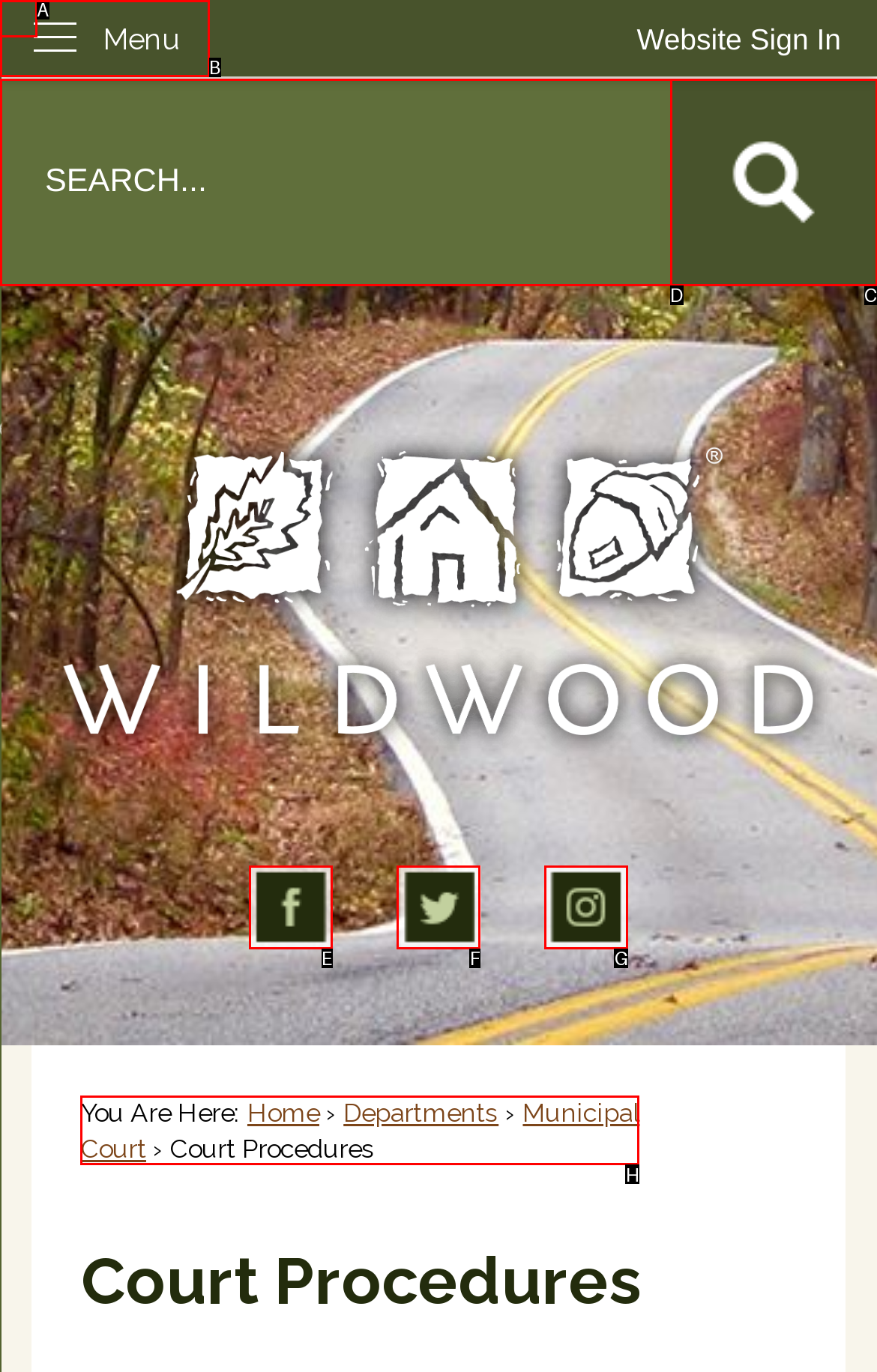Which option should be clicked to execute the following task: Go to the Municipal Court page? Respond with the letter of the selected option.

H